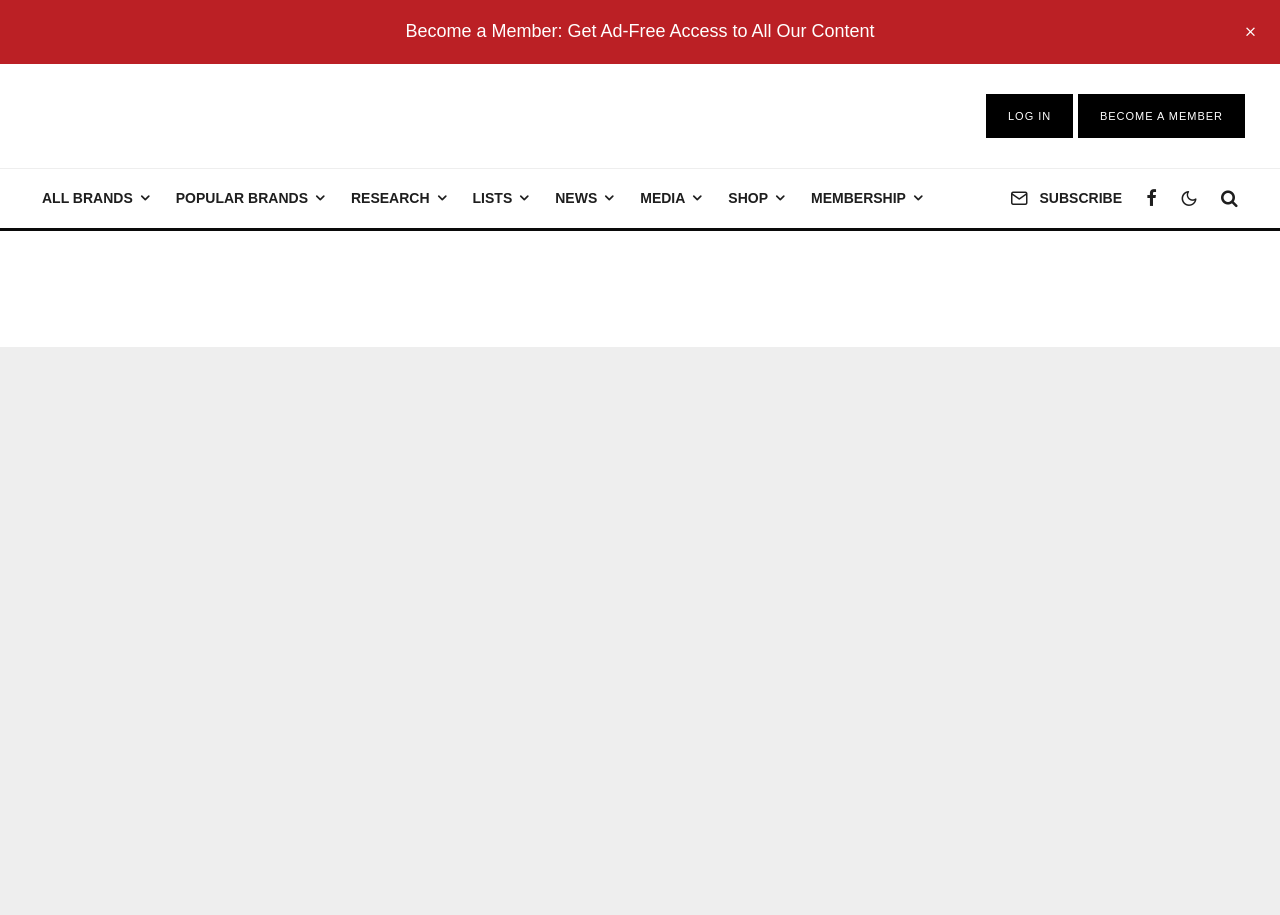Explain the webpage's layout and main content in detail.

The webpage is about Bugatti, a luxury car brand, and its presence at the 24 hours of Le Mans. At the top, there are several links to navigate to different sections of the website, including "Become a Member", "LOG IN", "BECOME A MEMBER", and various categories like "ALL BRANDS", "POPULAR BRANDS", "RESEARCH", and more. 

Below these links, there are three articles with headings that describe Bugatti-related news. The first article is about a new Ford Mustang GTD with a performance pack to be unveiled at Le Mans. The second article is about an ultra-rare Bugatti Veyron Grand Sport Vitesse heading for auction. The third article is about the 500th Bugatti Chiron, called L’Ultime, the ultimate one. Each article has a link to read more. 

On the top right, there are social media links to Facebook and other platforms, as well as a subscription link.